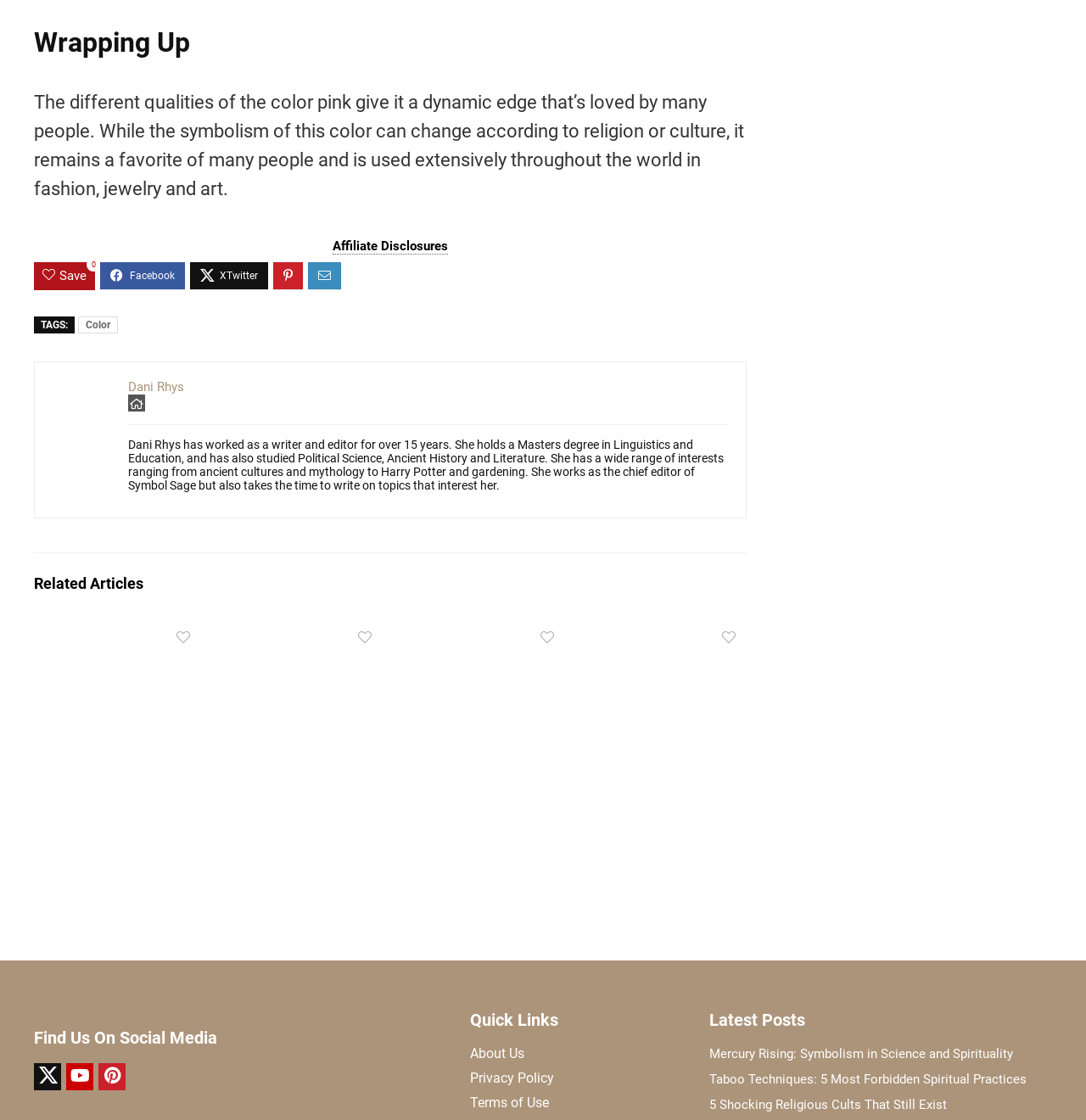Please find the bounding box coordinates of the element that needs to be clicked to perform the following instruction: "Save the current page". The bounding box coordinates should be four float numbers between 0 and 1, represented as [left, top, right, bottom].

[0.055, 0.239, 0.08, 0.253]